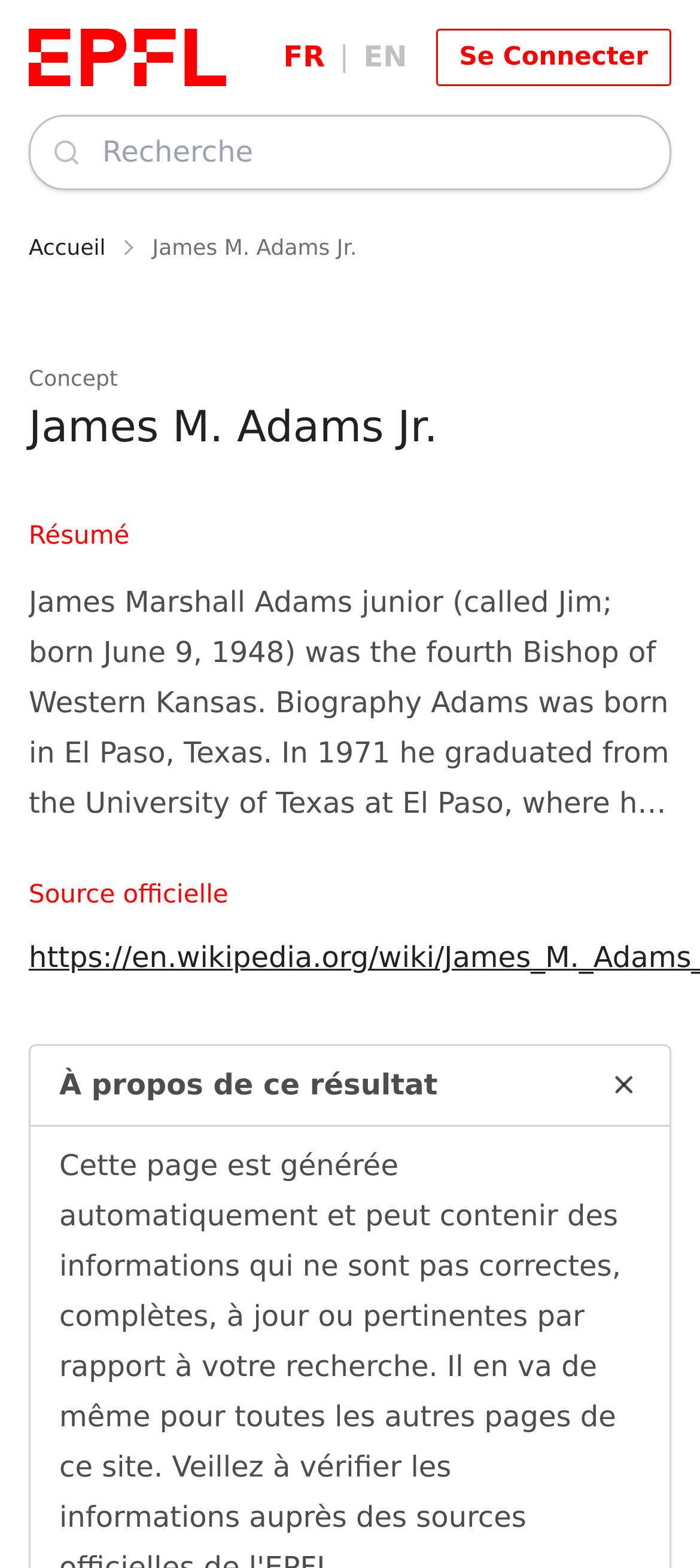Using the provided element description "James M. Adams Jr.", determine the bounding box coordinates of the UI element.

[0.218, 0.149, 0.51, 0.167]